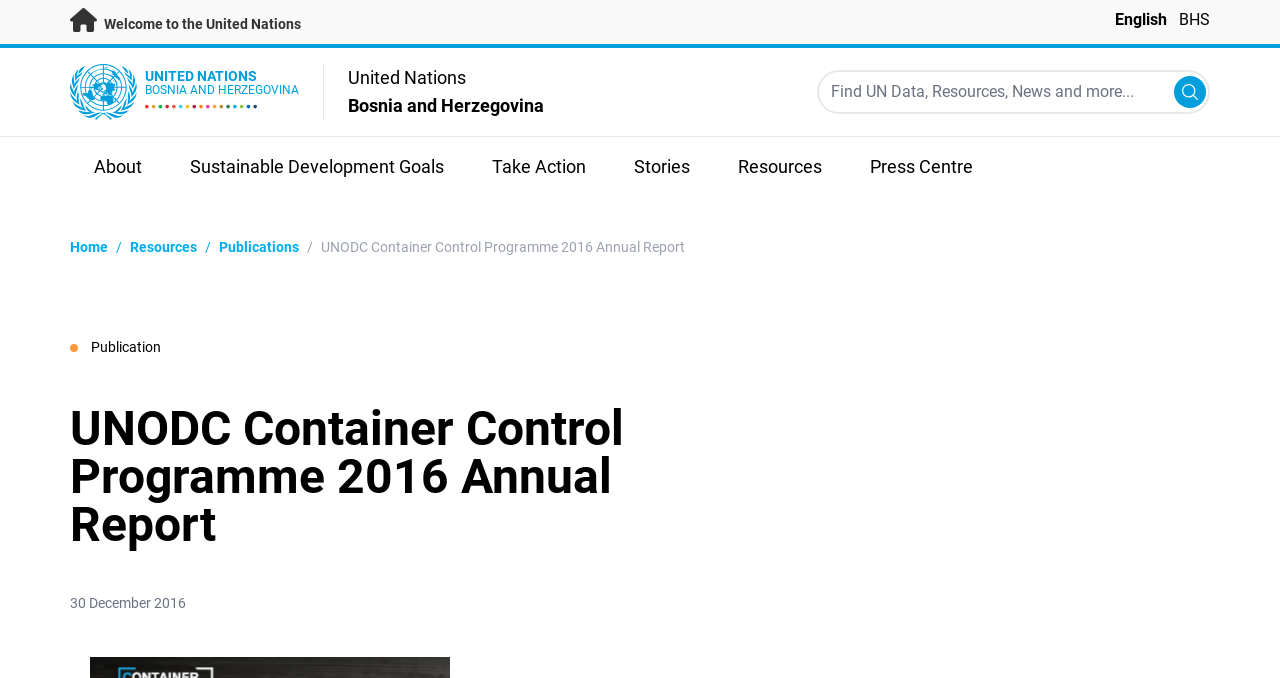What is the language of the webpage?
Examine the webpage screenshot and provide an in-depth answer to the question.

I determined the language of the webpage by looking at the link 'English' with a bounding box coordinate of [0.871, 0.015, 0.912, 0.043], which suggests that the webpage is currently in English.